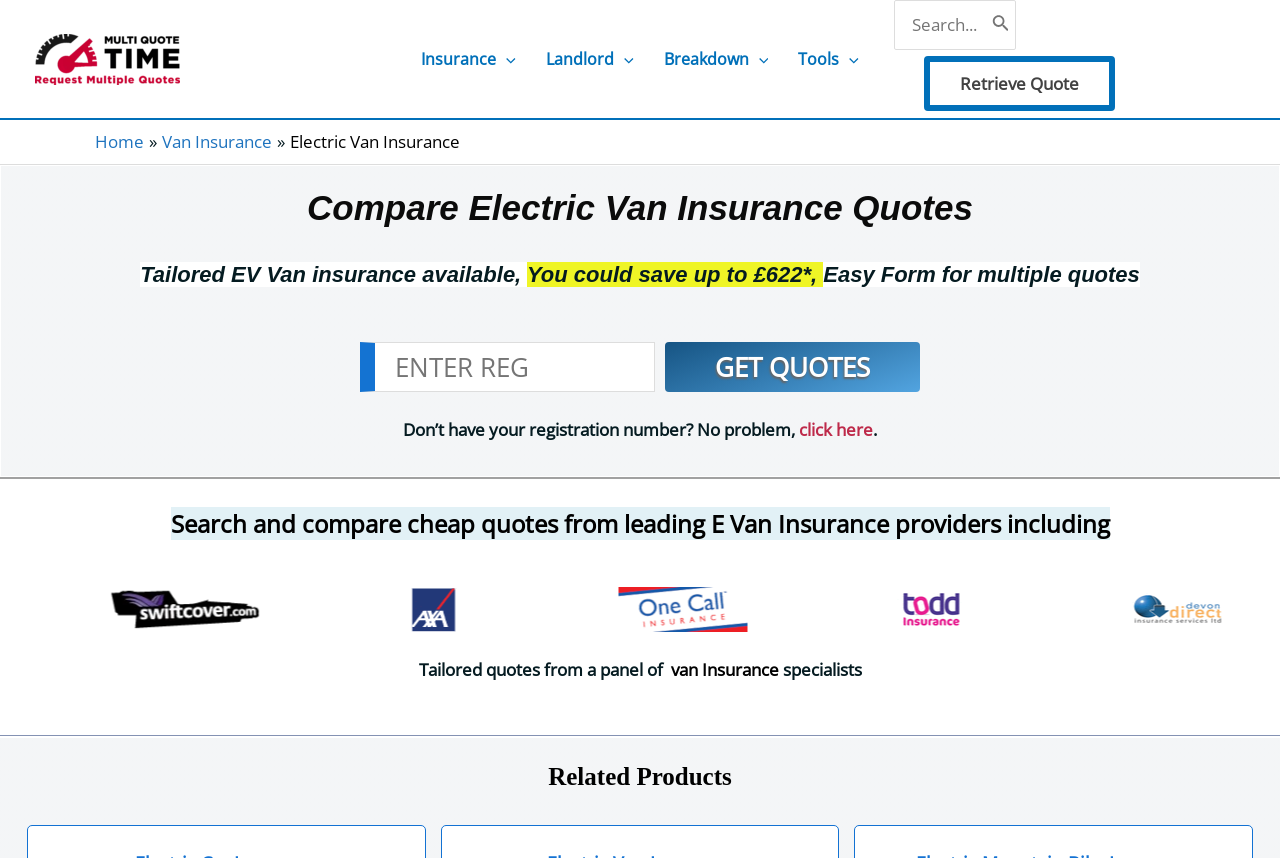Find the bounding box coordinates of the clickable area required to complete the following action: "Get electric van insurance quotes".

[0.52, 0.399, 0.719, 0.457]